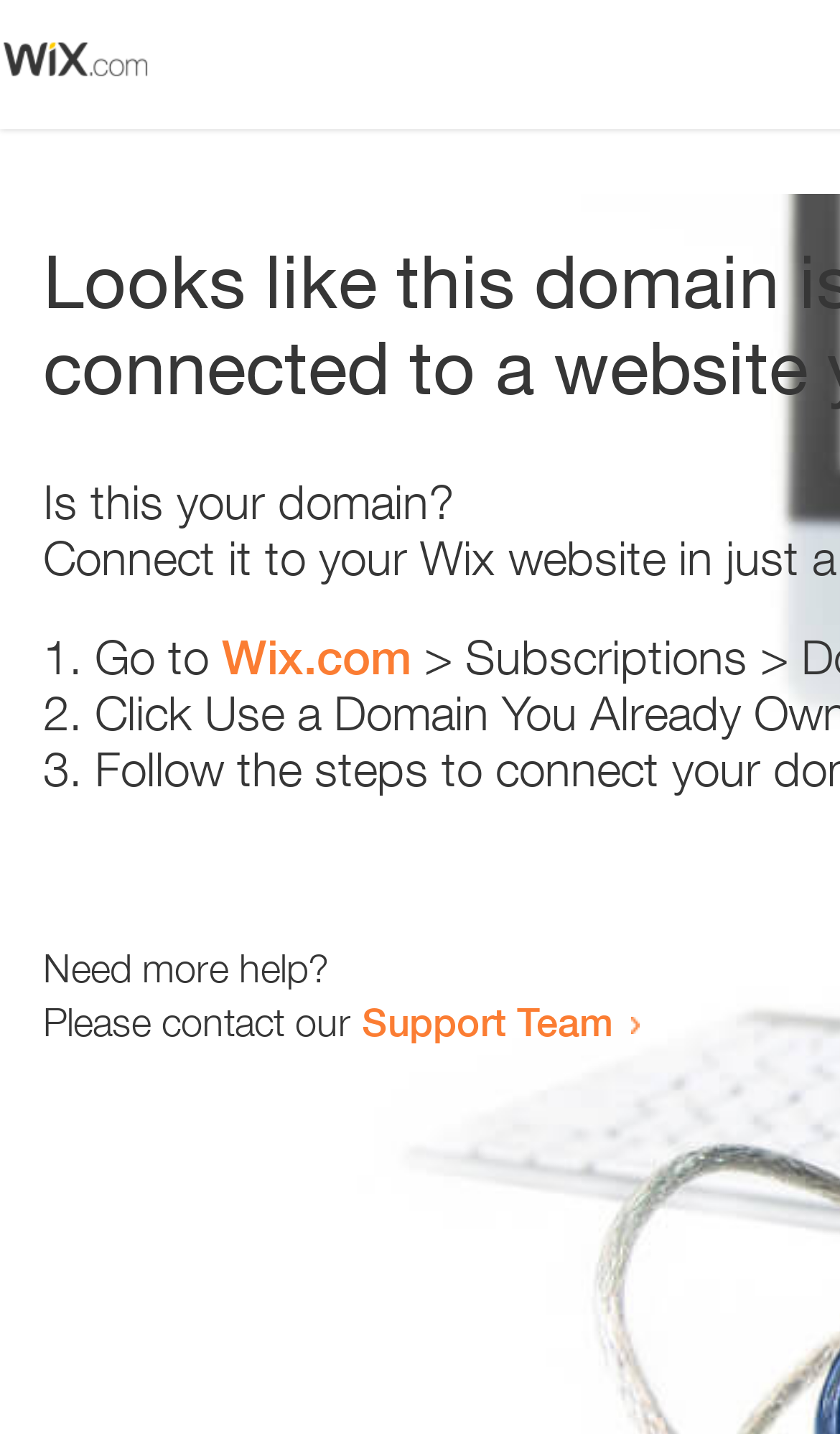Answer the following query concisely with a single word or phrase:
How many list items are there?

3